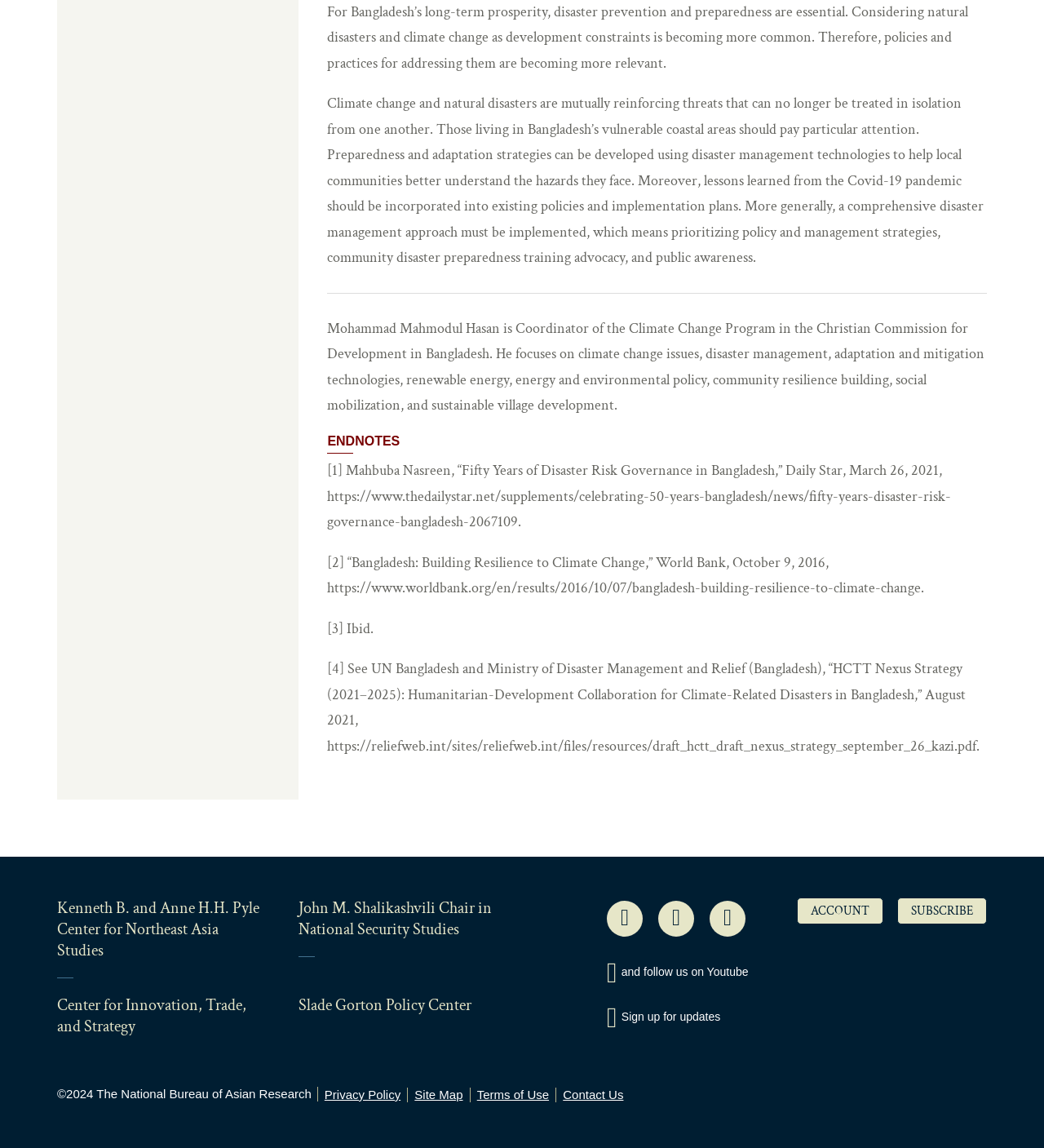Please determine the bounding box of the UI element that matches this description: Privacy Policy. The coordinates should be given as (top-left x, top-left y, bottom-right x, bottom-right y), with all values between 0 and 1.

[0.305, 0.947, 0.391, 0.96]